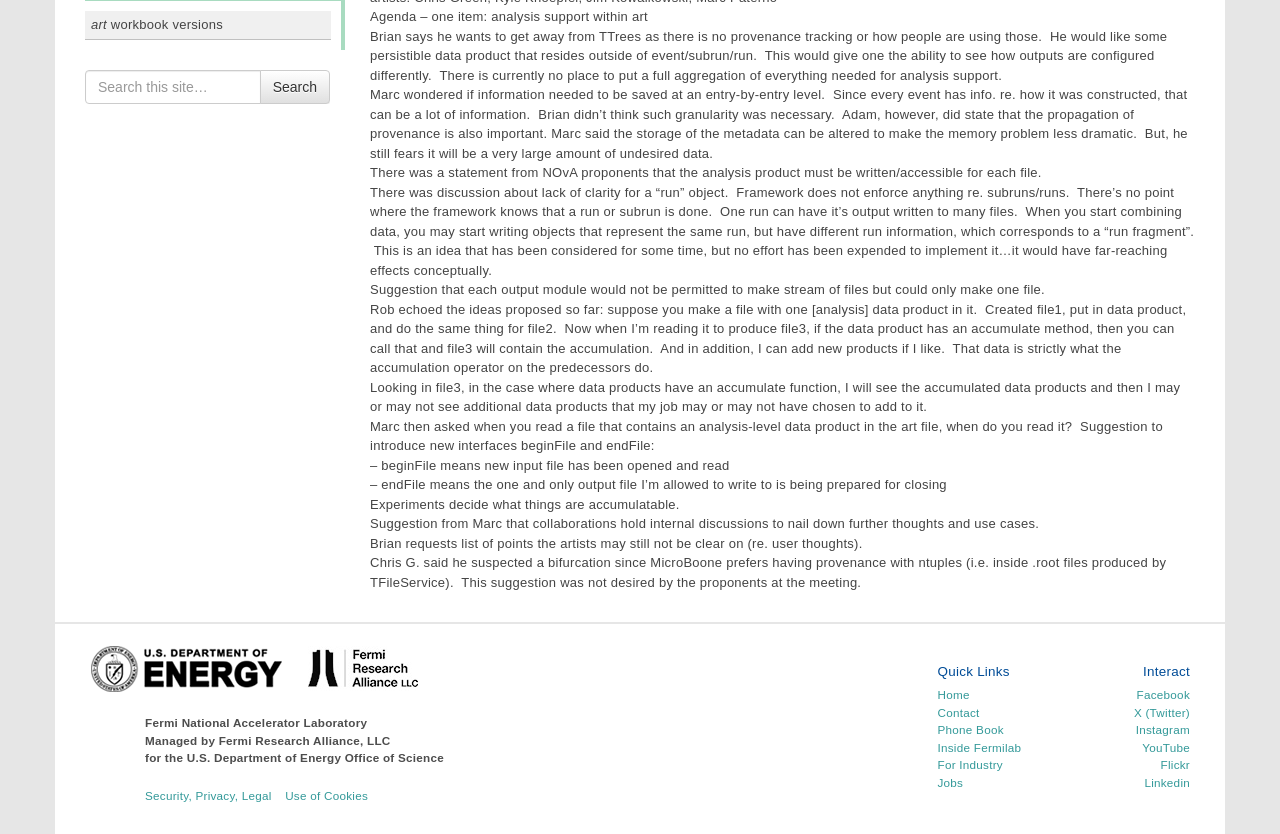Determine the bounding box for the described UI element: "Search".

[0.203, 0.083, 0.258, 0.124]